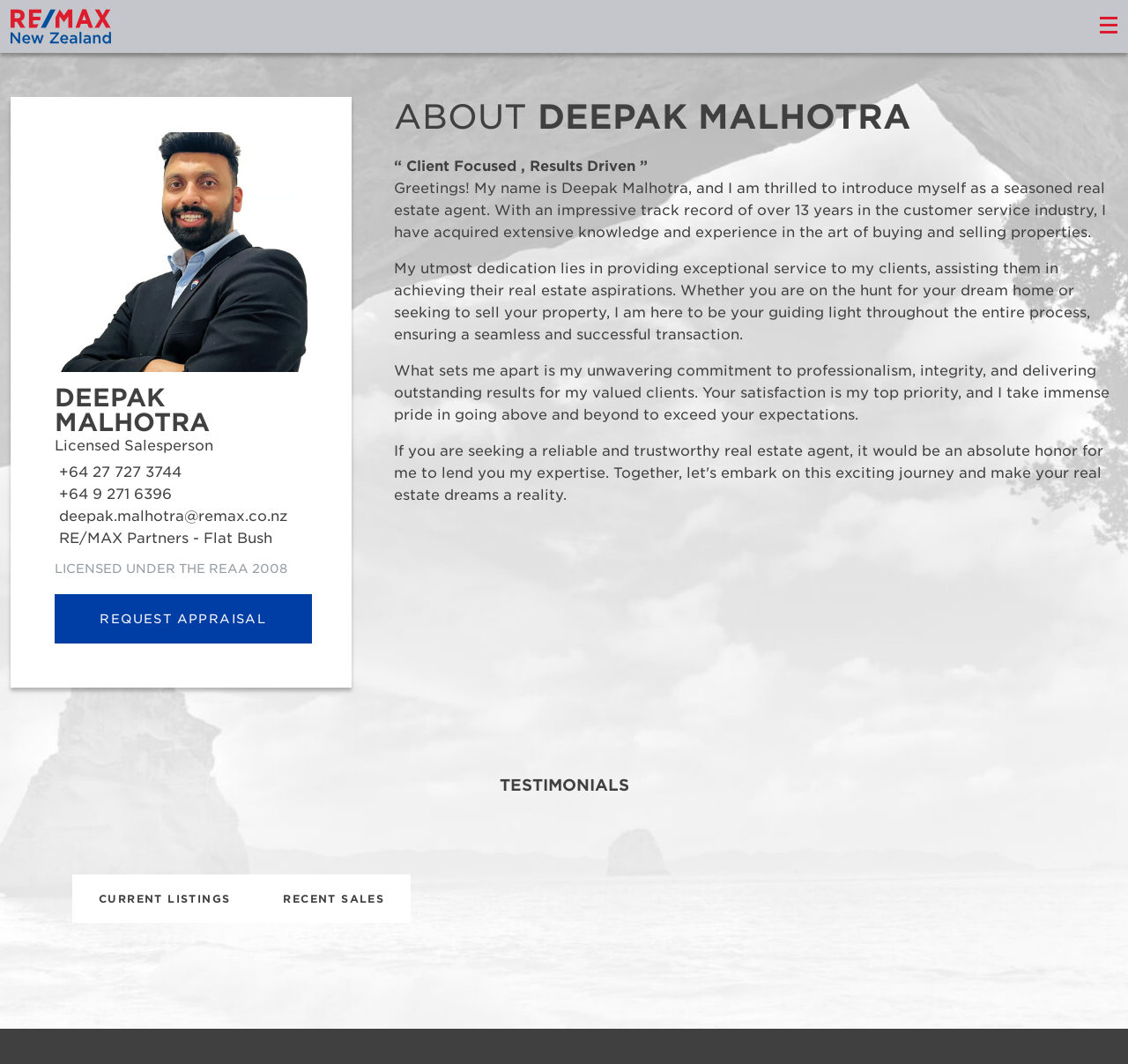Please find the bounding box coordinates of the element that must be clicked to perform the given instruction: "View recently sold properties". The coordinates should be four float numbers from 0 to 1, i.e., [left, top, right, bottom].

[0.228, 0.822, 0.364, 0.867]